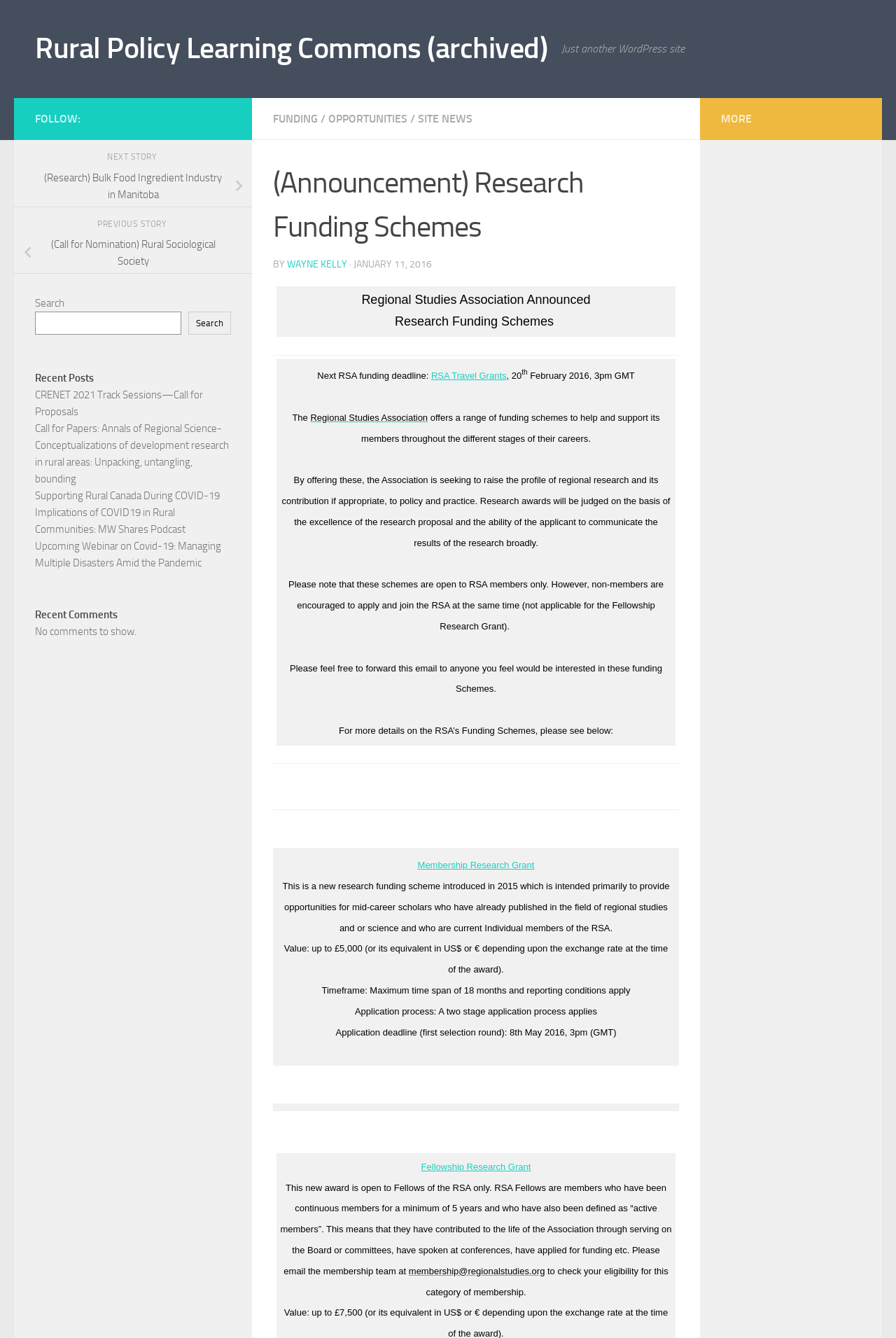Could you indicate the bounding box coordinates of the region to click in order to complete this instruction: "View 'MORE'".

[0.805, 0.084, 0.839, 0.094]